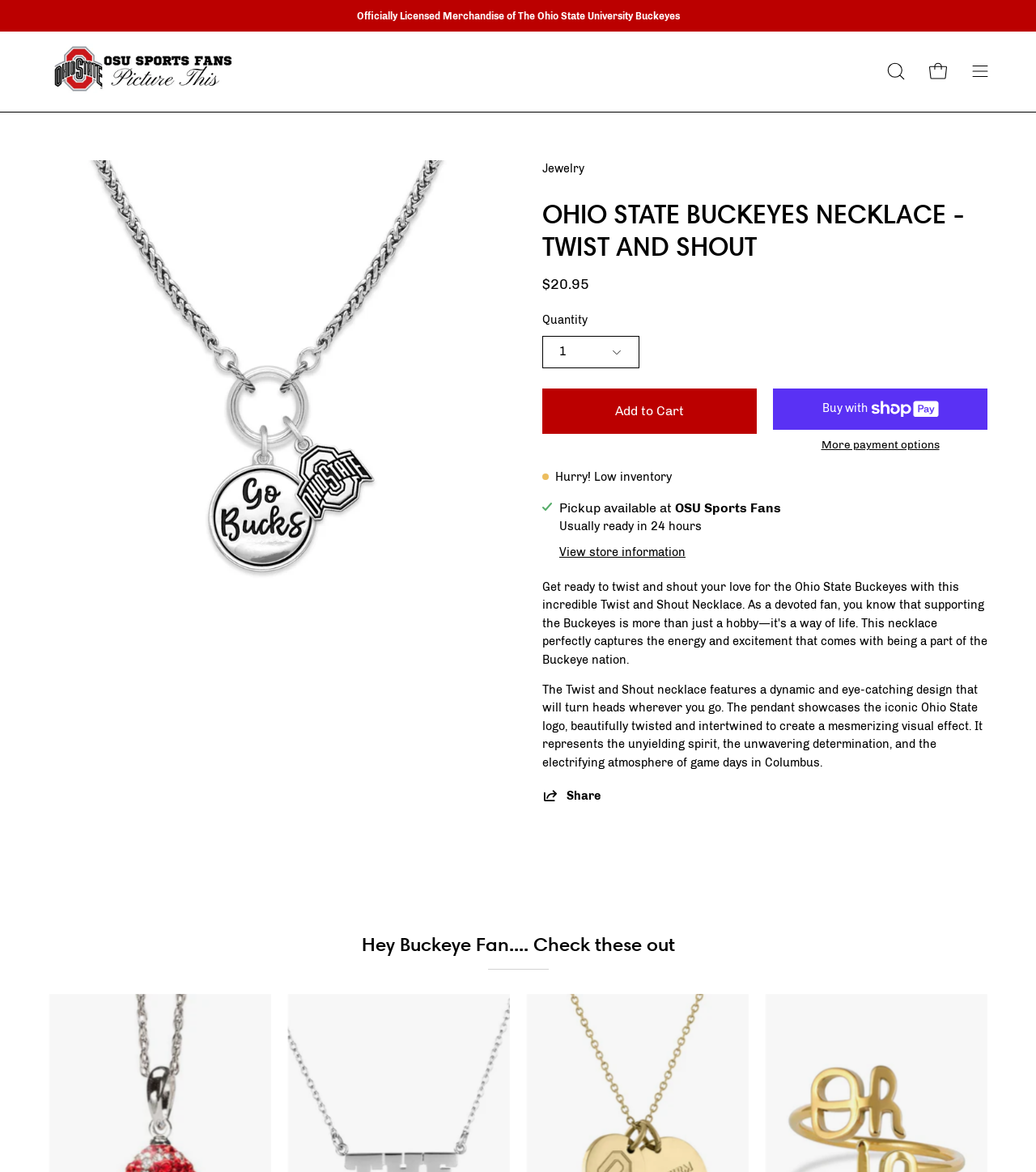What is the logo of OSU Sports Fans?
Respond to the question with a single word or phrase according to the image.

osu sports fans logo